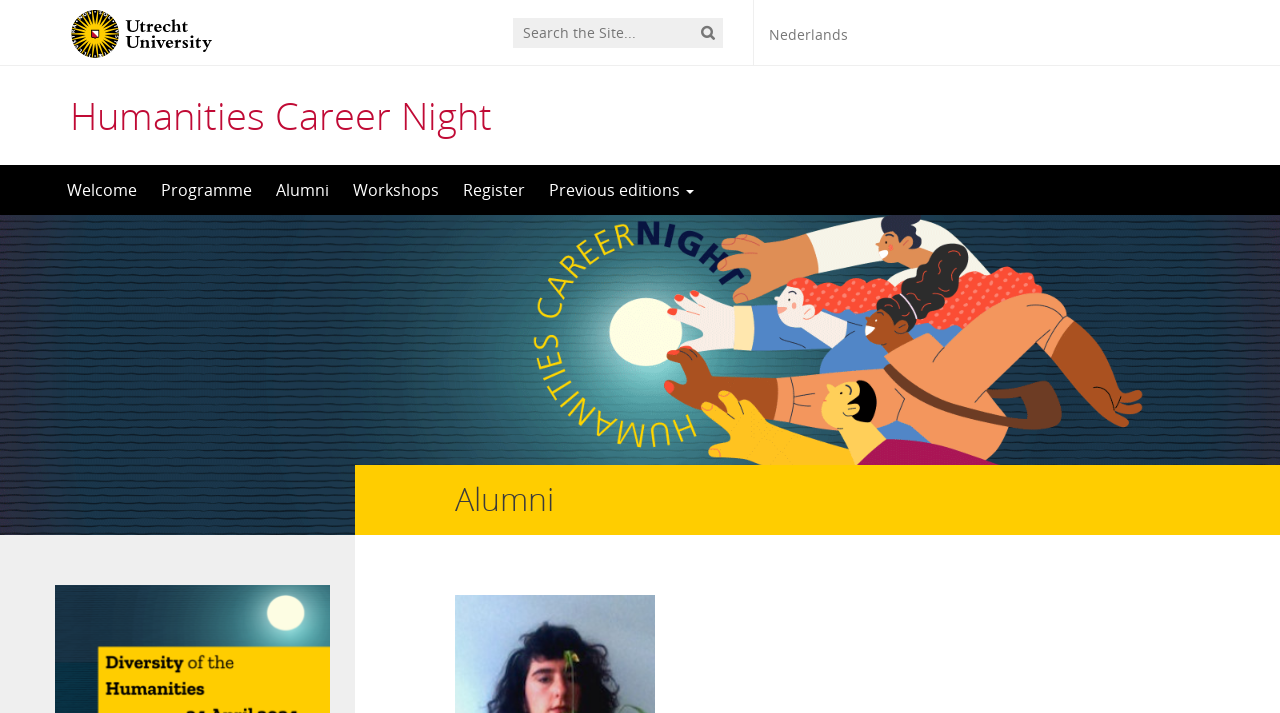What language can I switch to?
Refer to the image and provide a thorough answer to the question.

I saw a link element with the text 'Nederlands' at the top right corner of the webpage, which implies that users can switch the website language to Dutch.